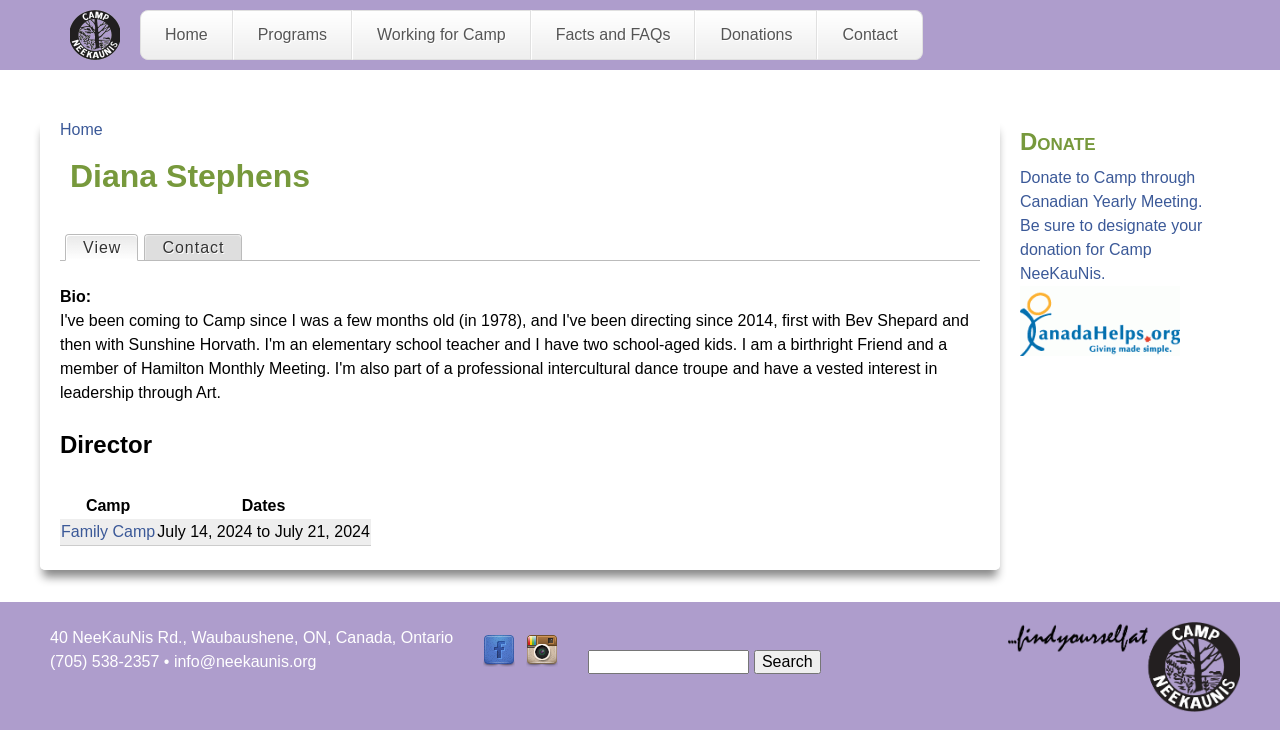What is the date of the Family Camp?
Refer to the image and give a detailed answer to the question.

The date of the Family Camp can be found in the table element which lists the camps and their corresponding dates. The Family Camp is listed in the first row of the table with the date 'July 14, 2024 to July 21, 2024'.